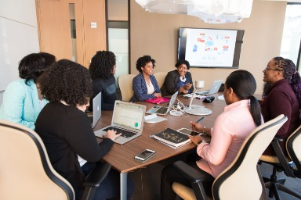What is the atmosphere of the room?
From the image, provide a succinct answer in one word or a short phrase.

Professional and bright